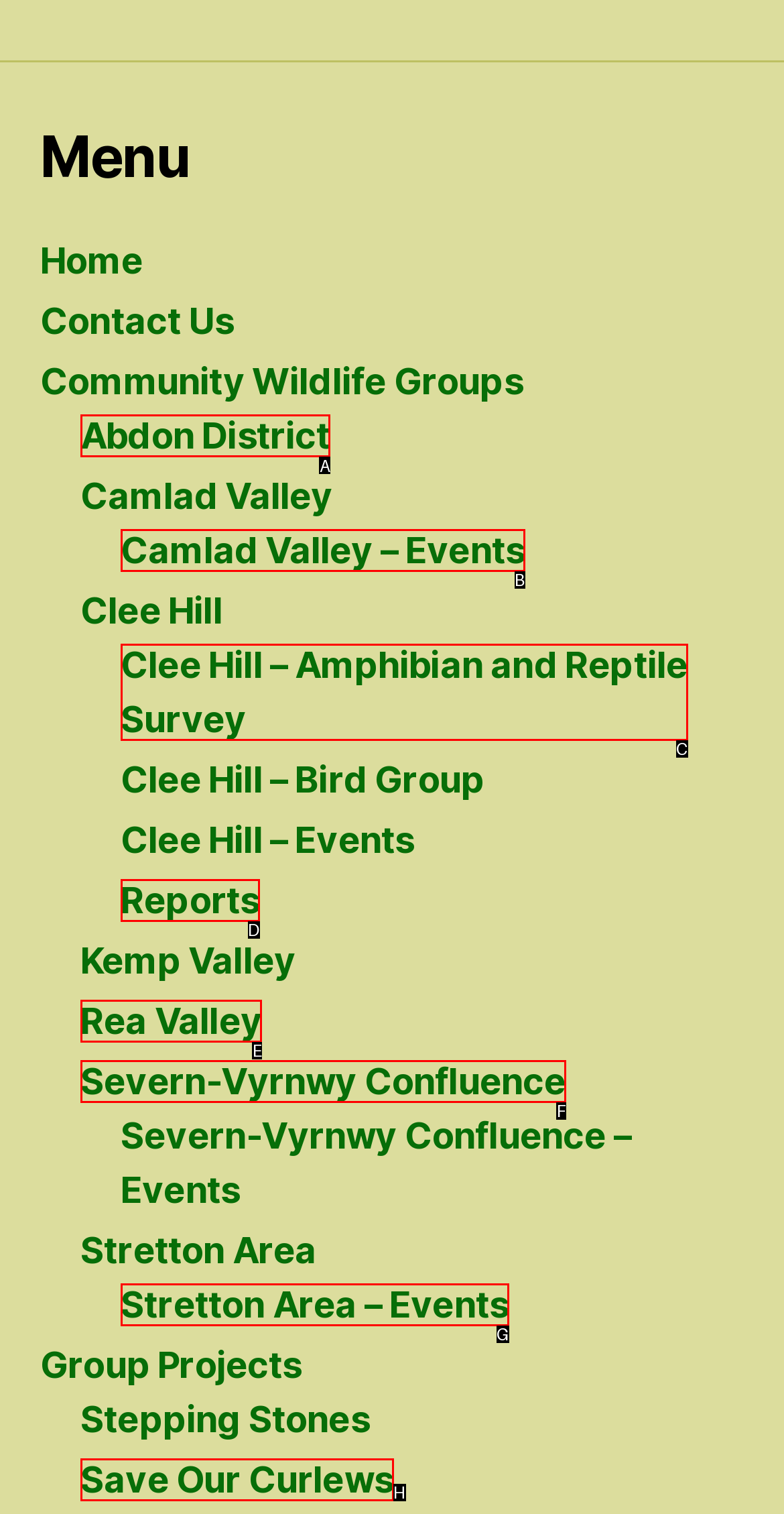Indicate the letter of the UI element that should be clicked to accomplish the task: explore abdon district. Answer with the letter only.

A